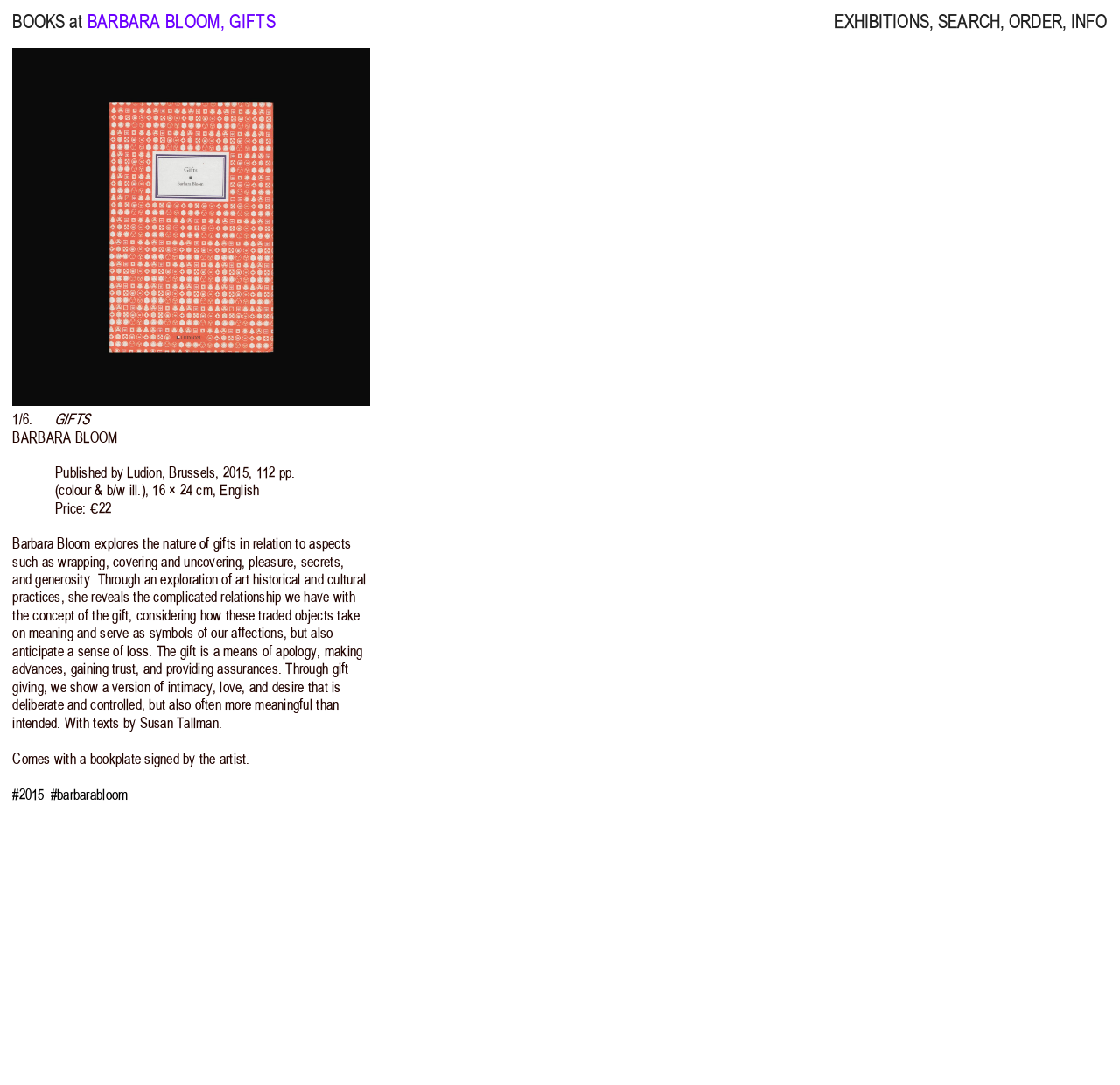Please identify the bounding box coordinates of the element on the webpage that should be clicked to follow this instruction: "View the book details of 'GIFTS'". The bounding box coordinates should be given as four float numbers between 0 and 1, formatted as [left, top, right, bottom].

[0.078, 0.01, 0.246, 0.03]